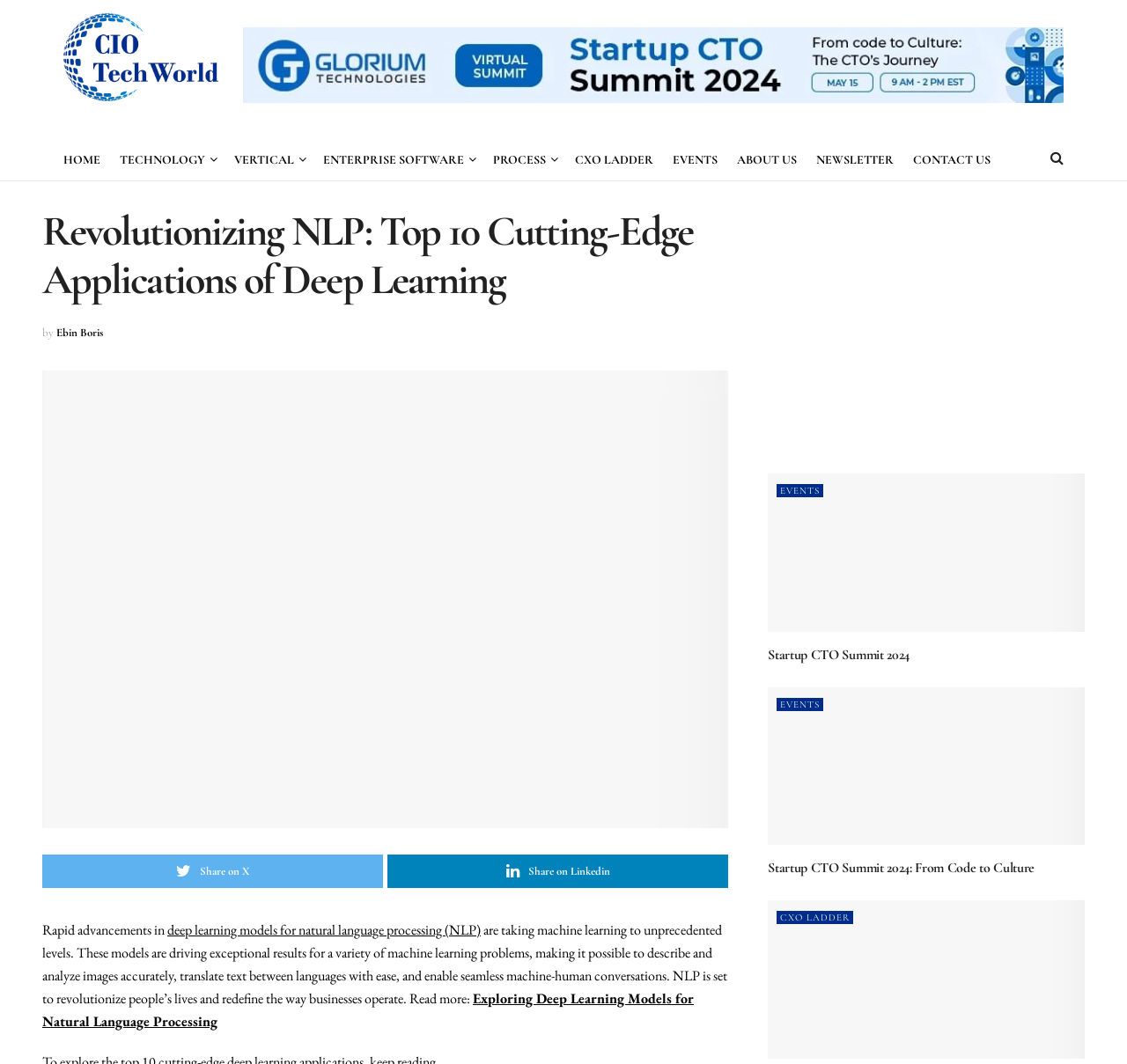What is the topic of the main article?
Give a thorough and detailed response to the question.

I found the answer by reading the heading of the main article, which is 'Revolutionizing NLP: Top 10 Cutting-Edge Applications of Deep Learning', and the subsequent text that discusses deep learning models for natural language processing.